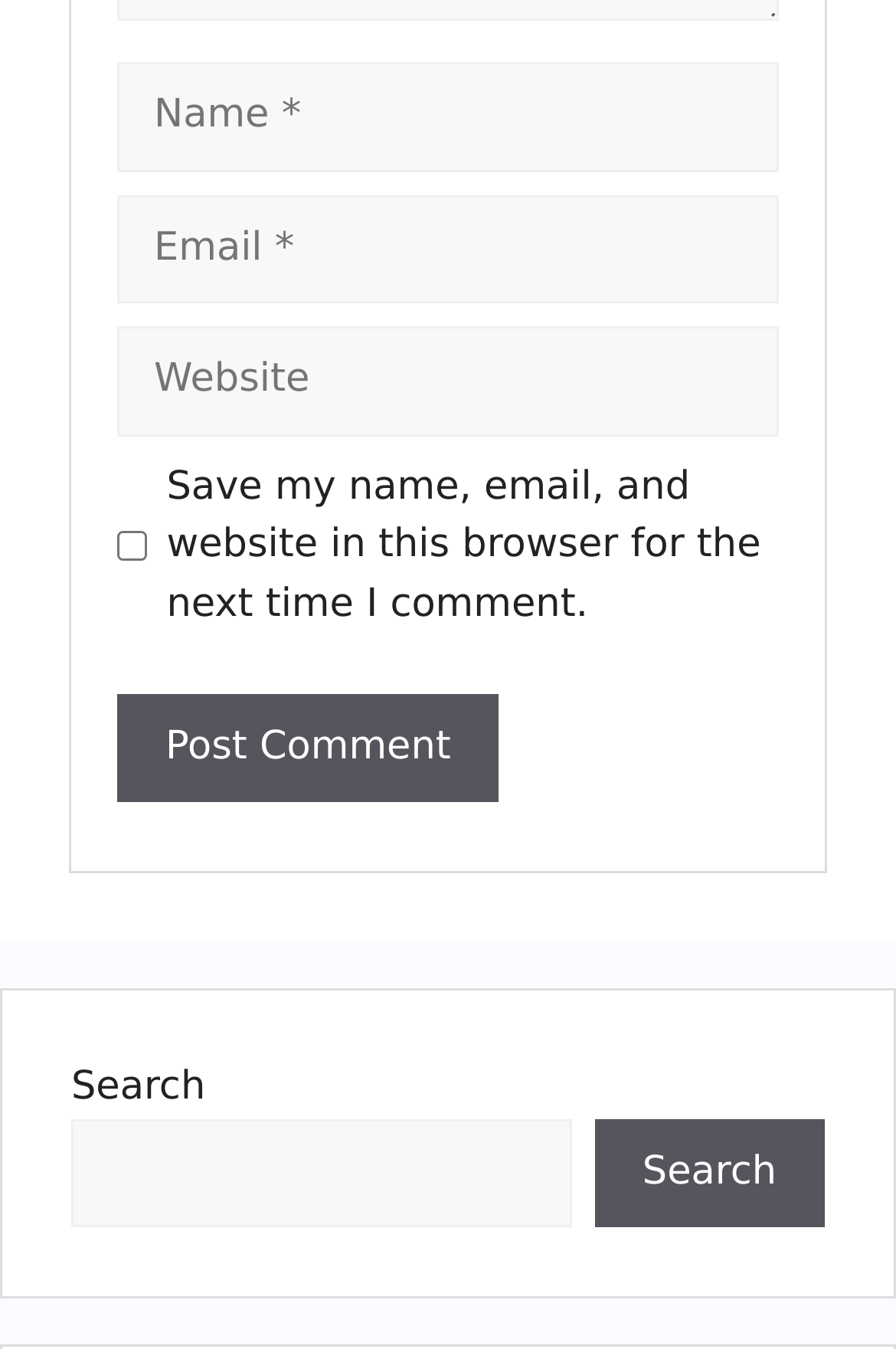Look at the image and write a detailed answer to the question: 
What is the function of the button at the bottom?

The button is located at the bottom of the form and is labeled 'Post Comment'. This suggests that its function is to submit the user's comment after they have filled out the required fields.